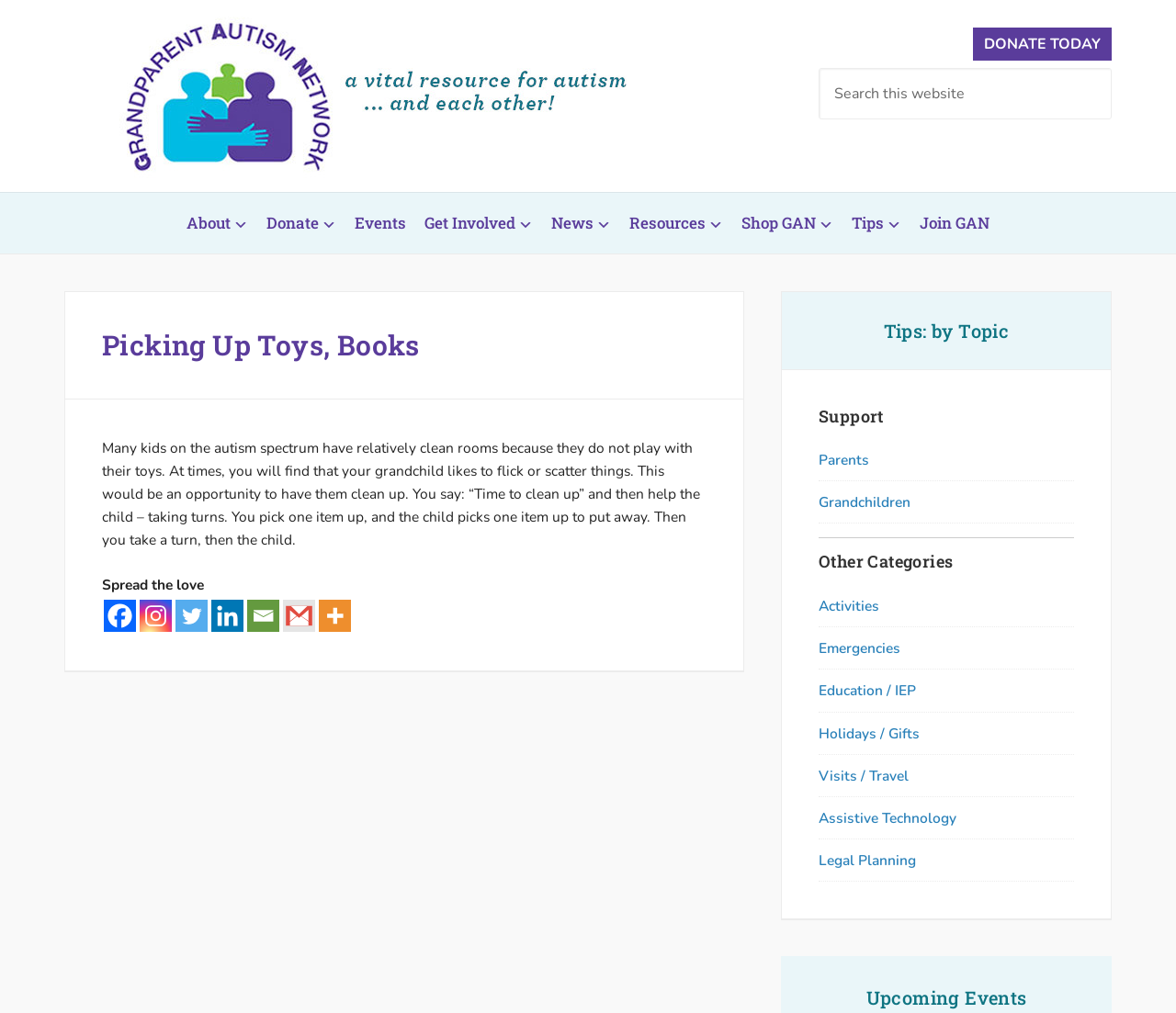Could you specify the bounding box coordinates for the clickable section to complete the following instruction: "Get involved"?

[0.355, 0.19, 0.459, 0.25]